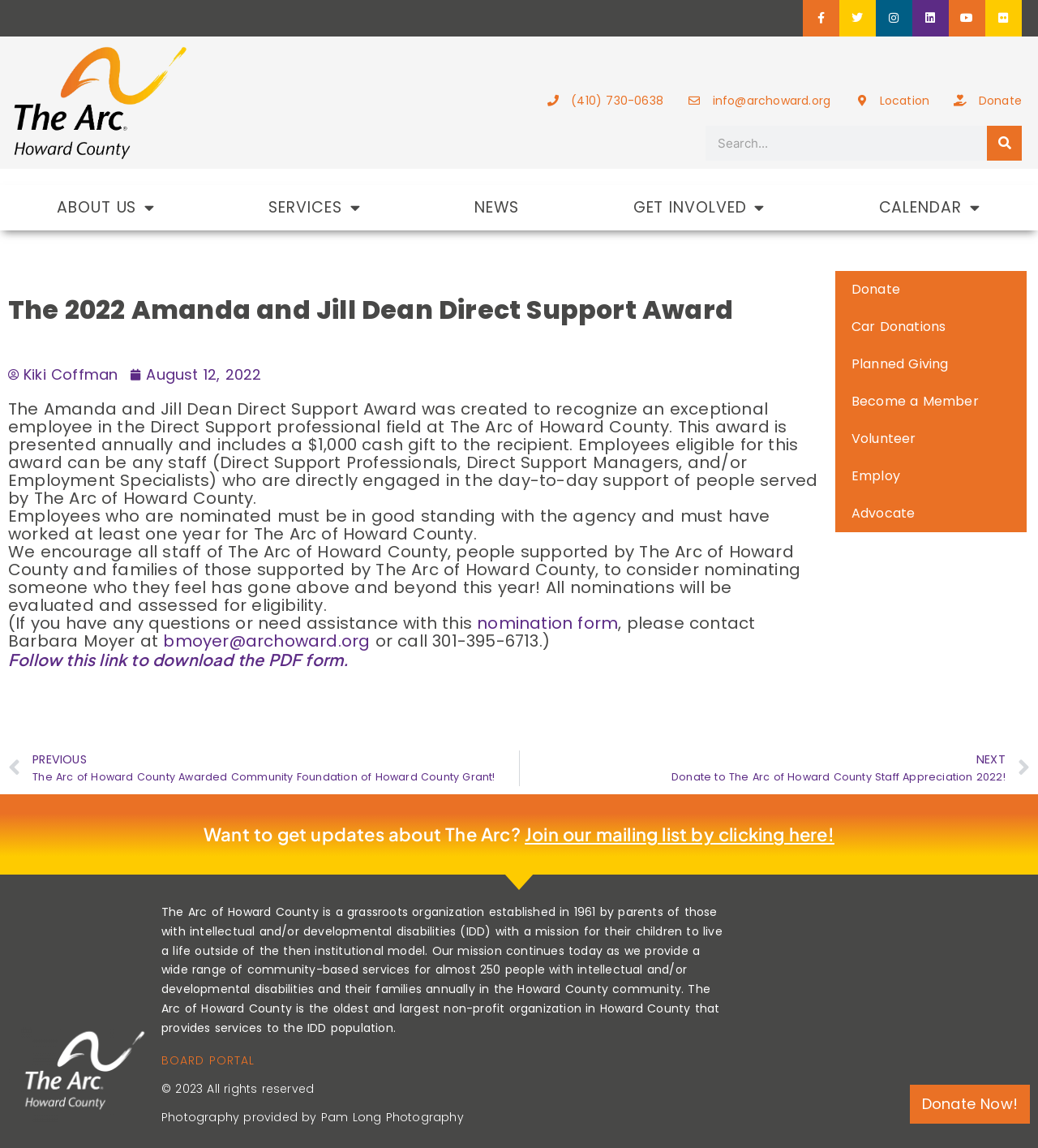Provide a brief response to the question below using one word or phrase:
What is the purpose of the Amanda and Jill Dean Direct Support Award?

Recognize exceptional employee